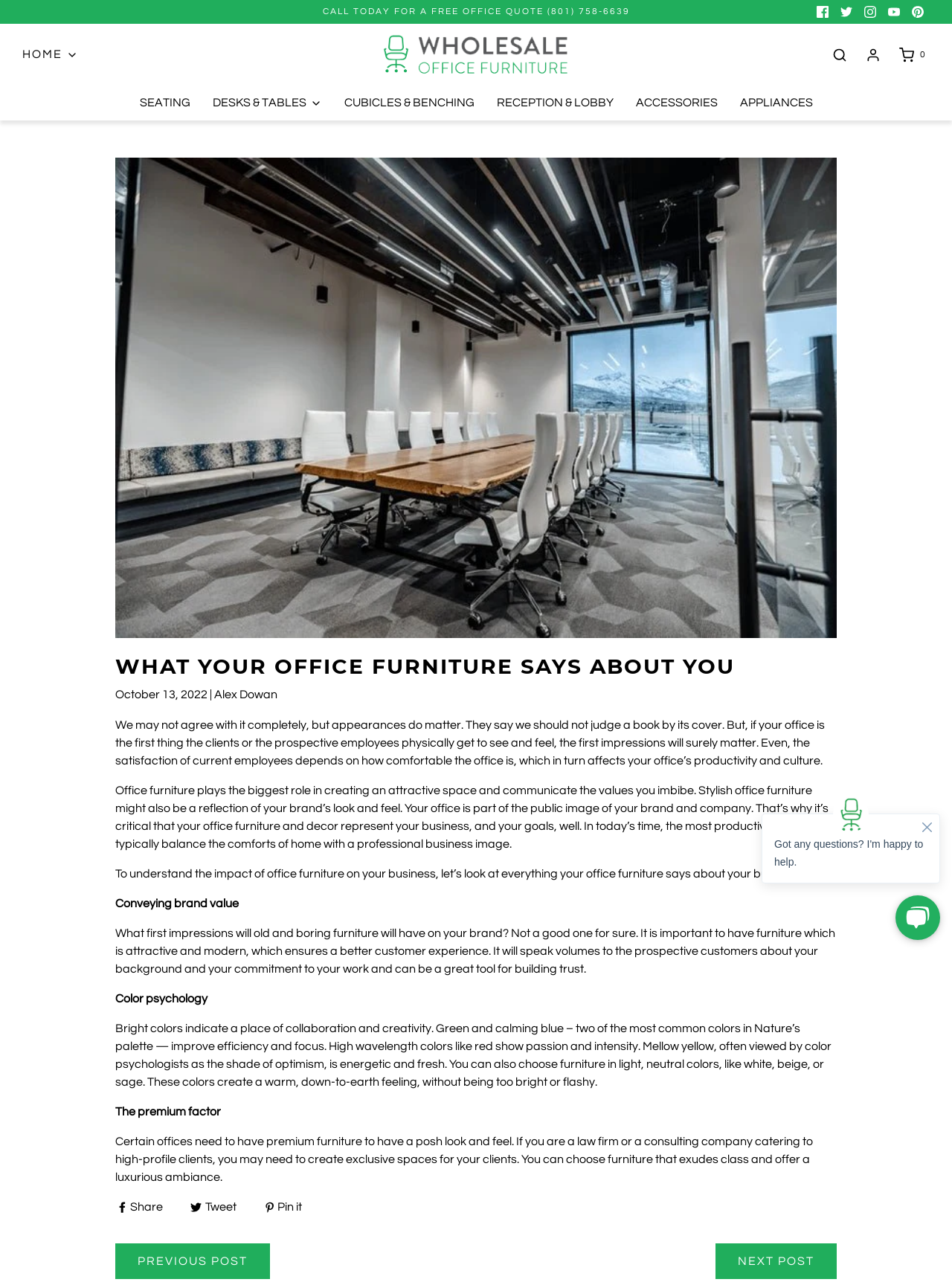Please determine the bounding box coordinates, formatted as (top-left x, top-left y, bottom-right x, bottom-right y), with all values as floating point numbers between 0 and 1. Identify the bounding box of the region described as: Share on Facebook

[0.121, 0.933, 0.175, 0.945]